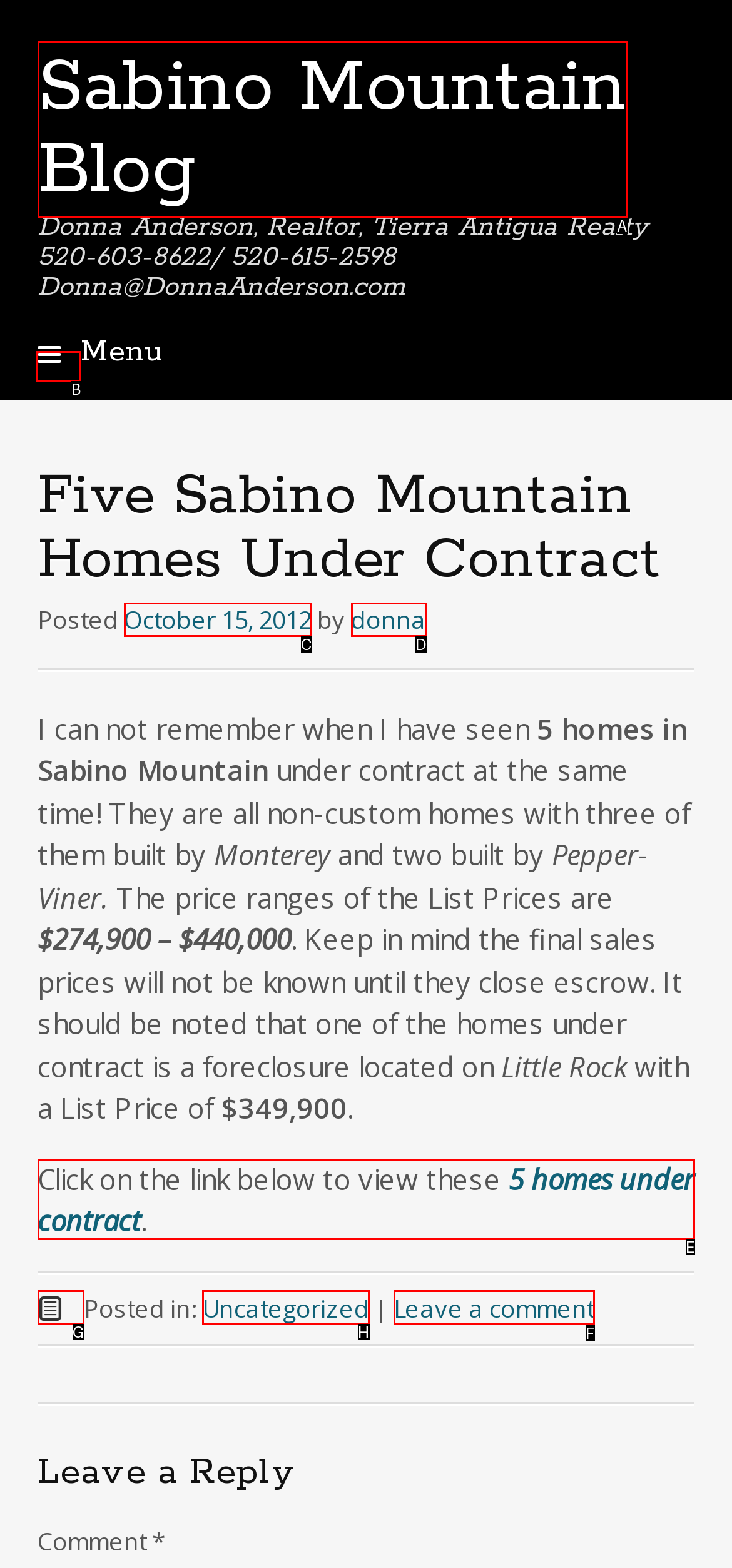Select the correct option from the given choices to perform this task: Click on the link to leave a comment. Provide the letter of that option.

F